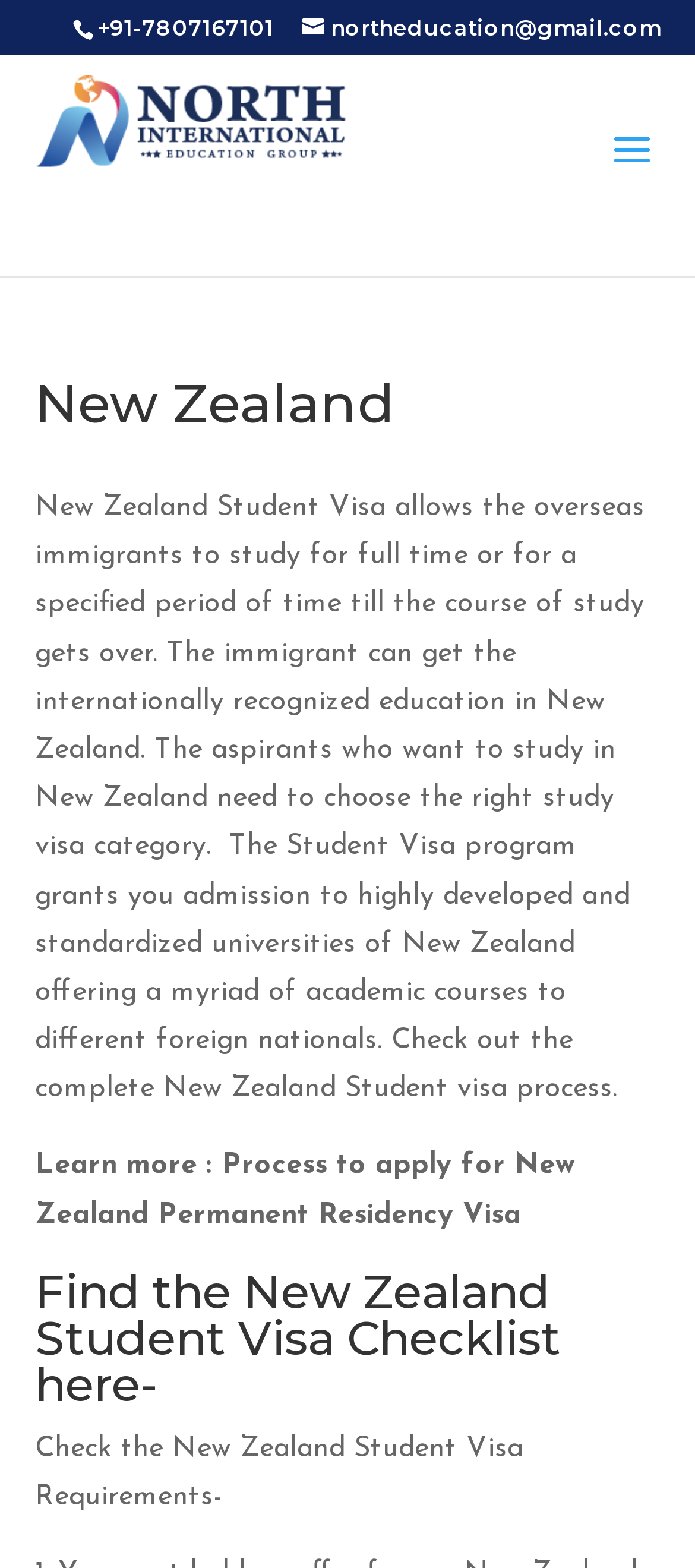Answer the question in one word or a short phrase:
What is the topic of the main content on the webpage?

New Zealand Student Visa